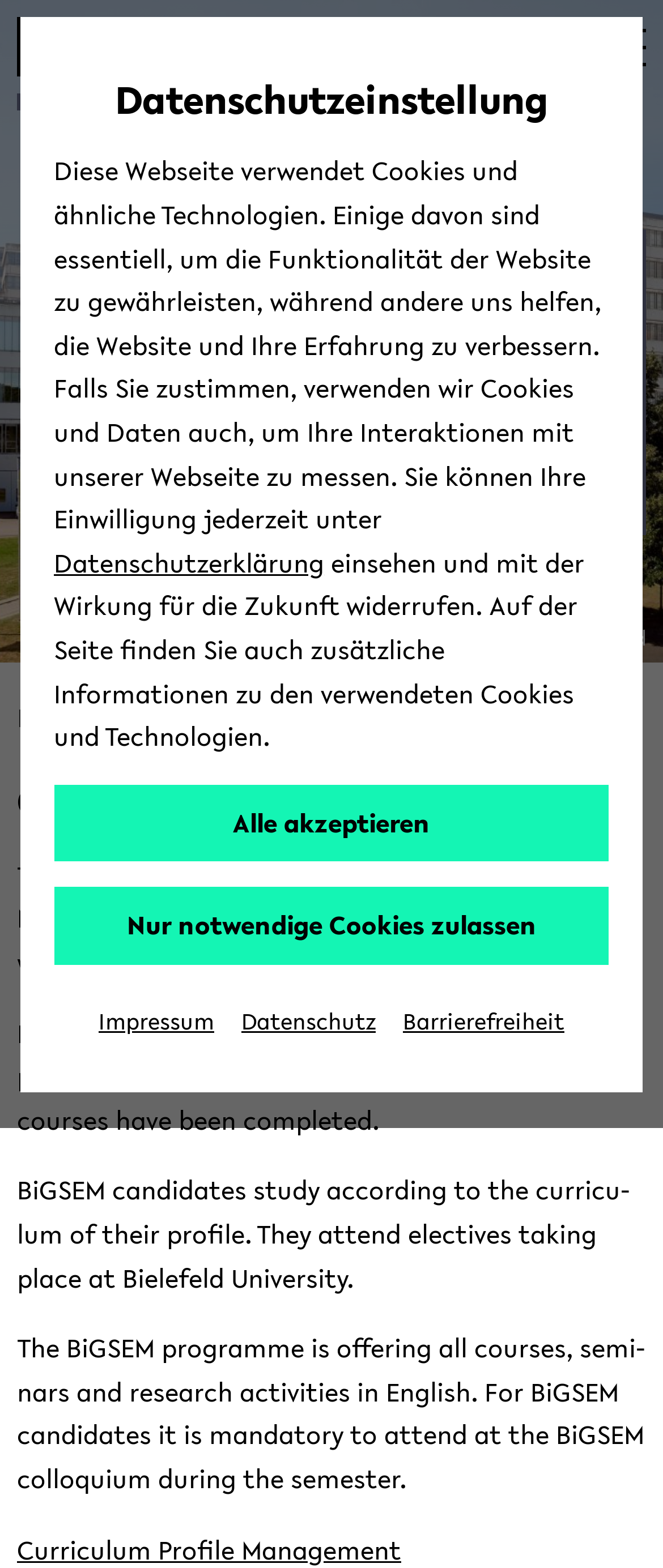Provide the bounding box coordinates of the UI element this sentence describes: "Back home".

None